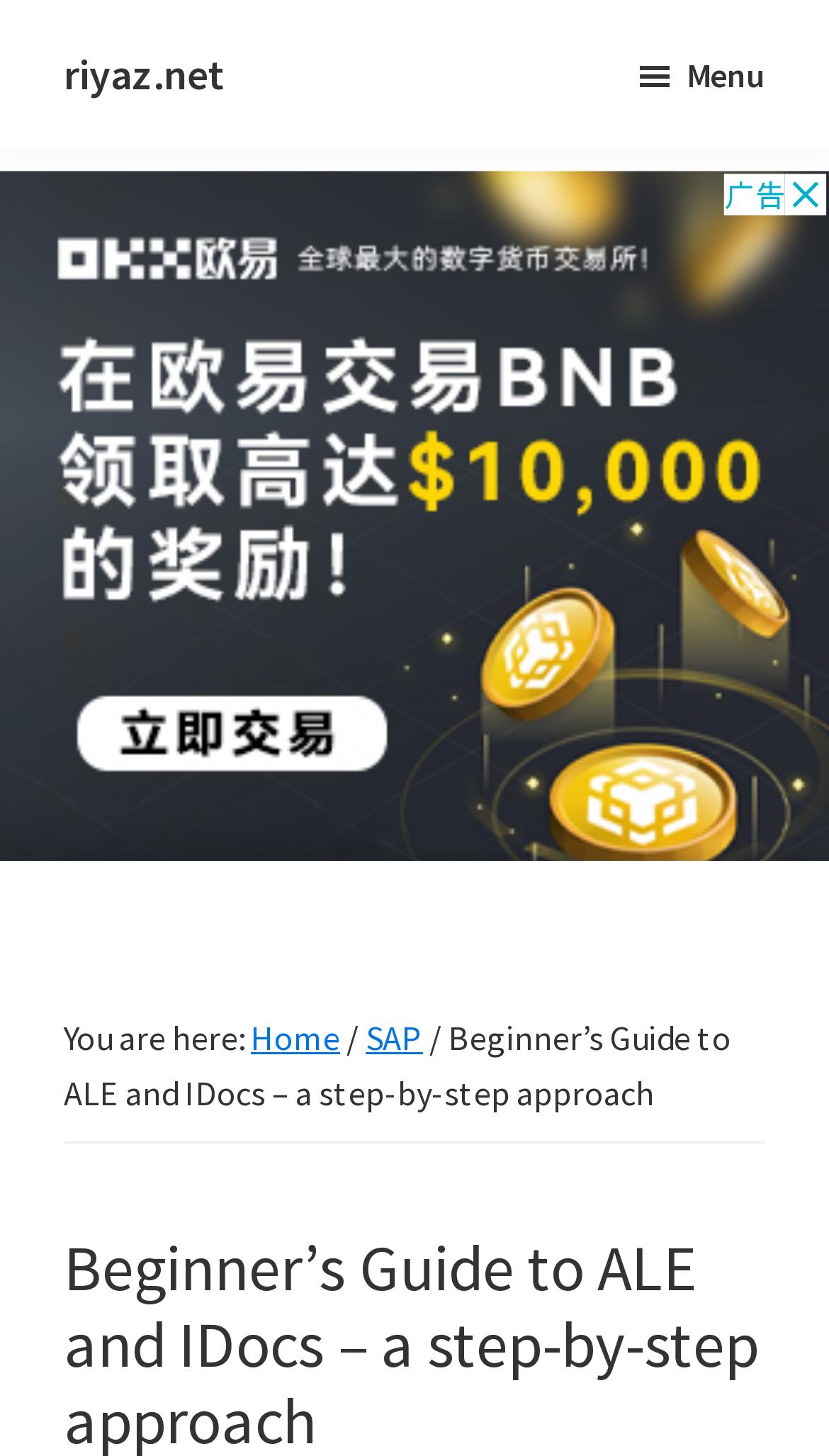What is the current page in the breadcrumb trail?
Look at the webpage screenshot and answer the question with a detailed explanation.

I looked at the breadcrumb trail and found the current page's title, which is 'Beginner’s Guide to ALE and IDocs – a step-by-step approach', located at the end of the trail.